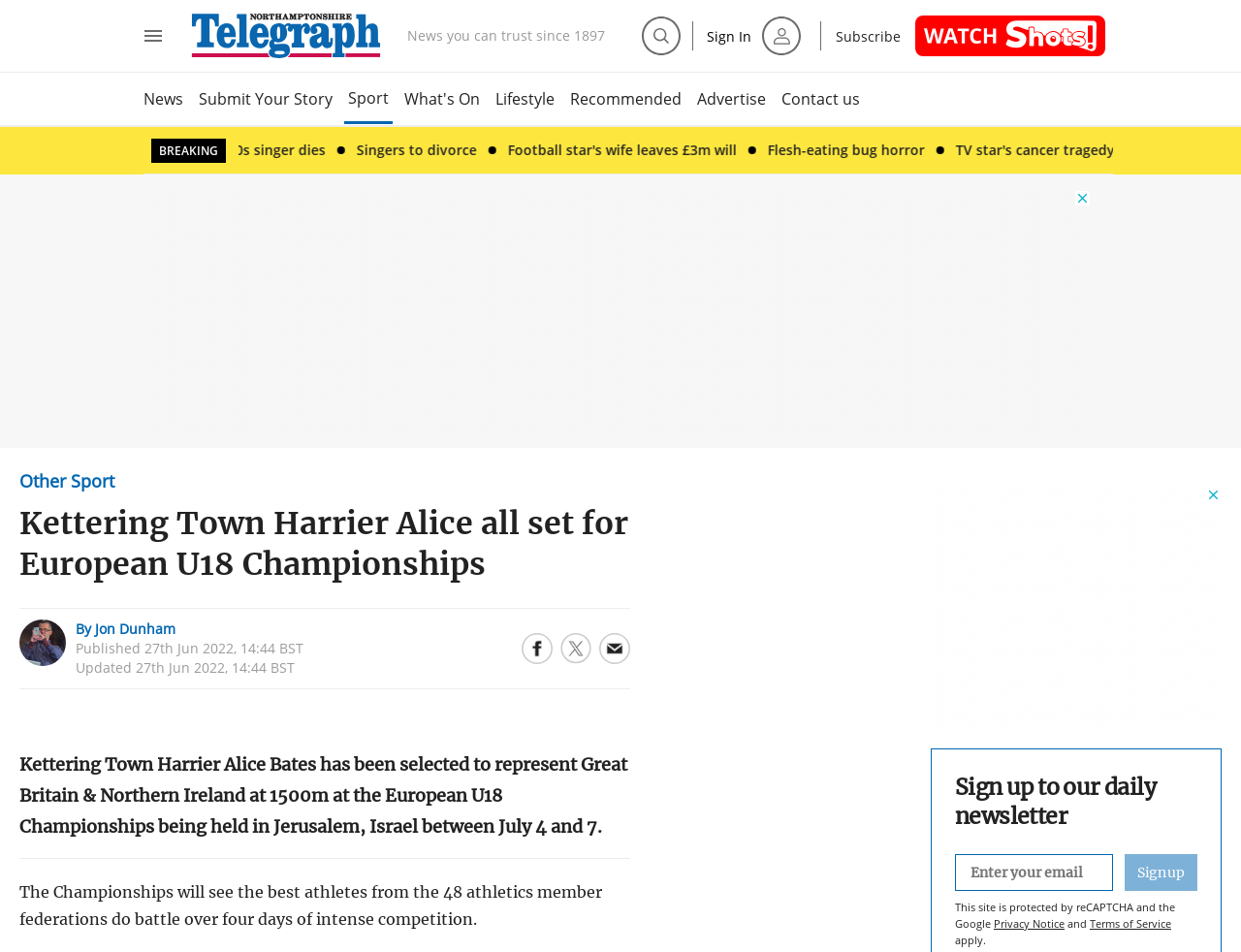Please provide a brief answer to the question using only one word or phrase: 
What is the name of the athlete?

Alice Bates